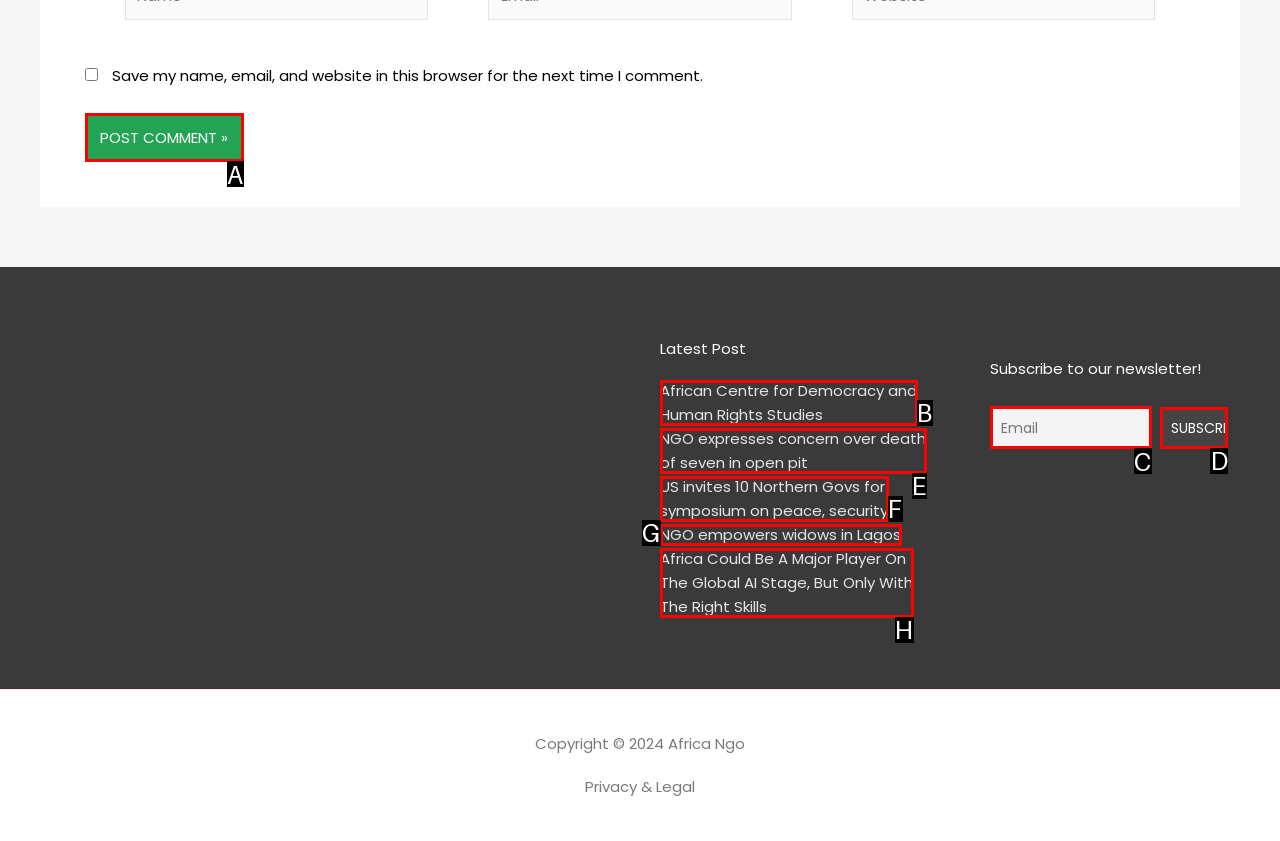Which lettered option should be clicked to achieve the task: Subscribe to the newsletter? Choose from the given choices.

D